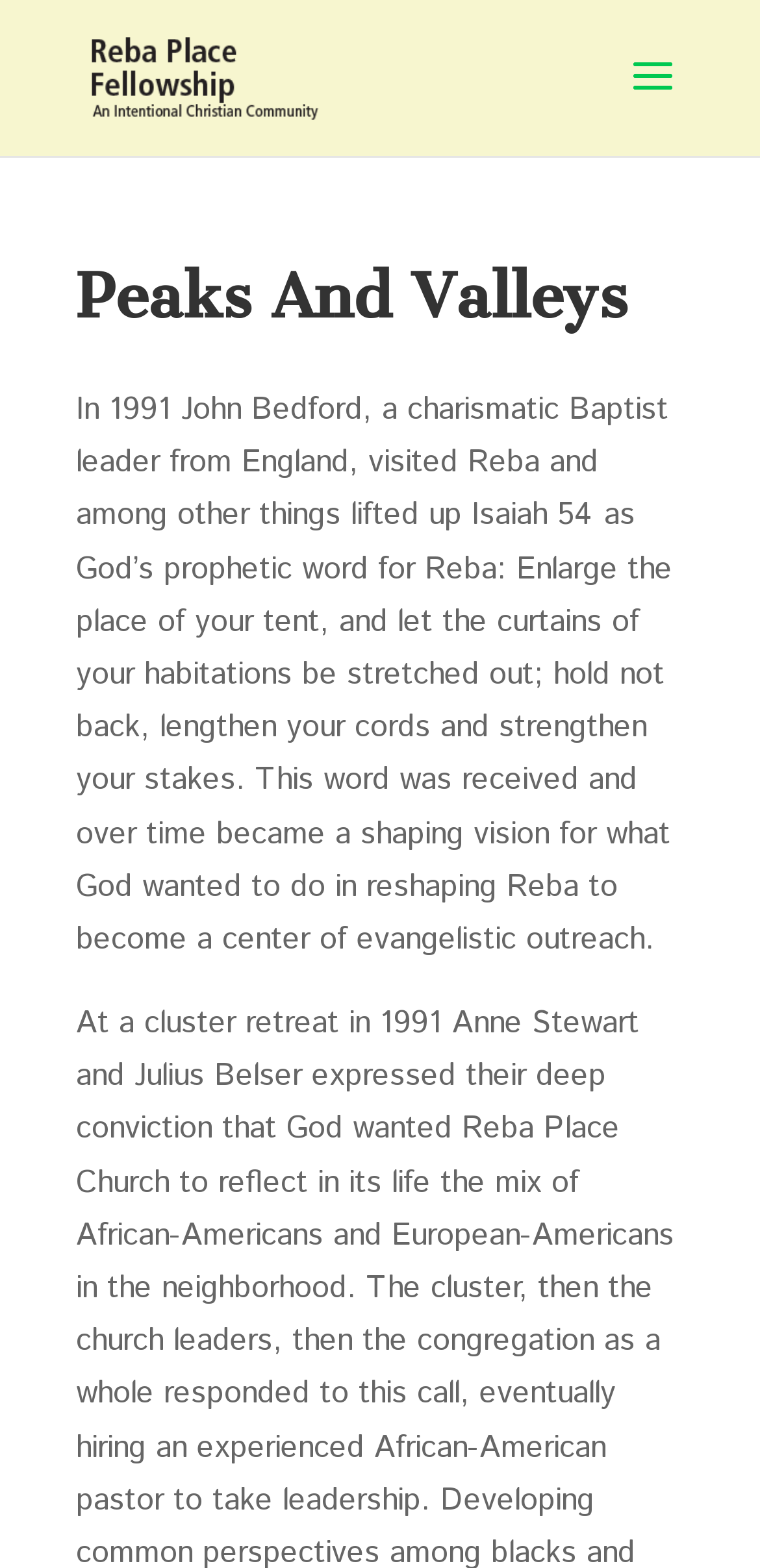Please provide the bounding box coordinates in the format (top-left x, top-left y, bottom-right x, bottom-right y). Remember, all values are floating point numbers between 0 and 1. What is the bounding box coordinate of the region described as: alt="Reba Place Fellowship"

[0.113, 0.035, 0.425, 0.063]